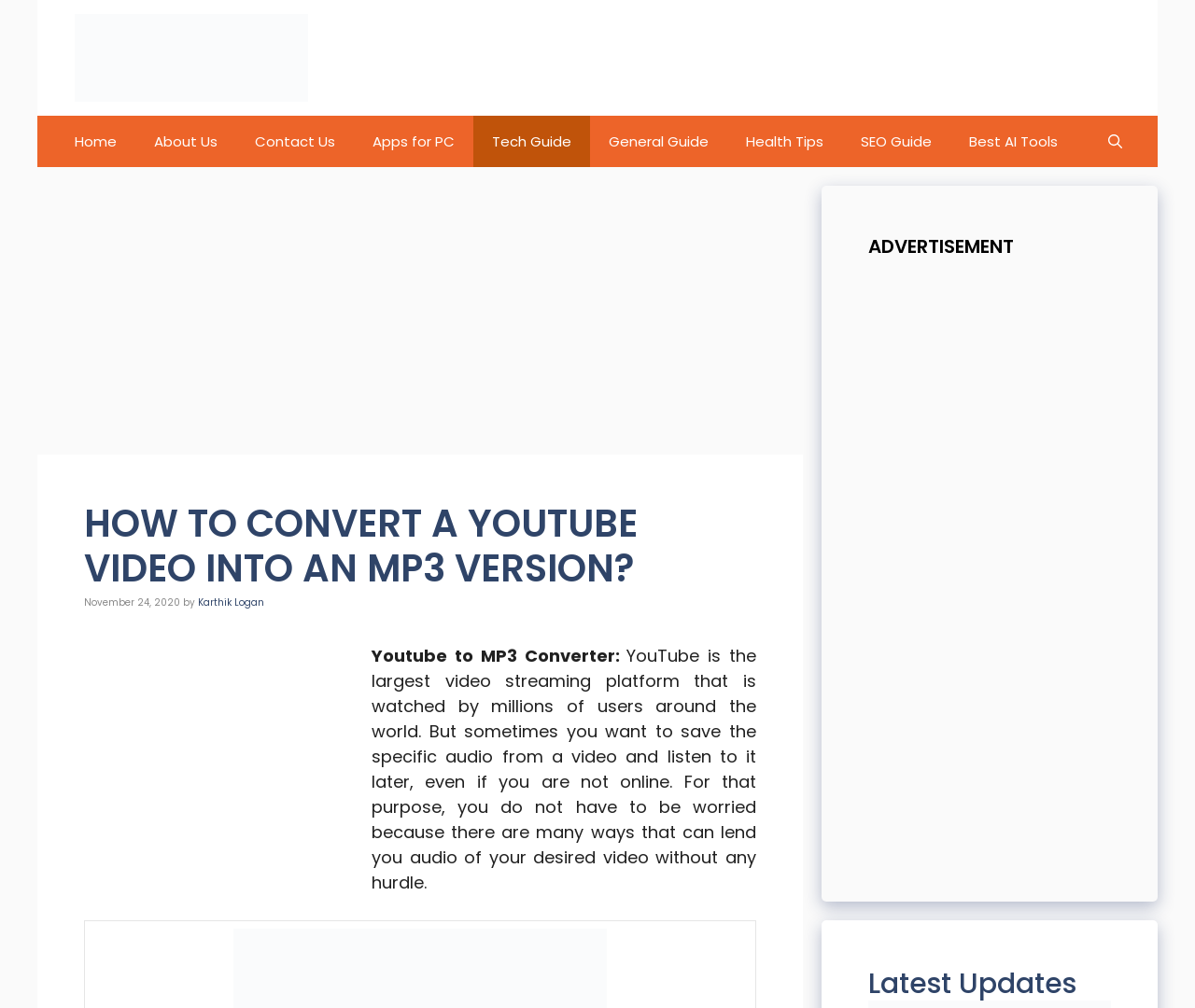Describe the webpage meticulously, covering all significant aspects.

The webpage is about converting YouTube videos to MP3 format. At the top, there is a banner with a link to the website "Fox Tech Zone – All Technology News and Updates" accompanied by an image. Below the banner, there is a primary navigation menu with links to various sections of the website, including "Home", "About Us", "Contact Us", and others.

On the left side of the page, there is a large section dedicated to the main content. It starts with a heading "HOW TO CONVERT A YOUTUBE VIDEO INTO AN MP3 VERSION?" followed by a timestamp "November 24, 2020" and the author's name "Karthik Logan". The main content is divided into paragraphs, with the first paragraph introducing the concept of converting YouTube videos to MP3 format. The text explains that YouTube is a popular video streaming platform, and sometimes users want to save the audio from a video to listen to it later.

On the right side of the page, there are several advertisements displayed in iframes. There are three advertisements in total, with the first one located above the main content, the second one below the main content, and the third one at the bottom of the page.

At the bottom of the page, there is a section with a heading "Latest Updates".